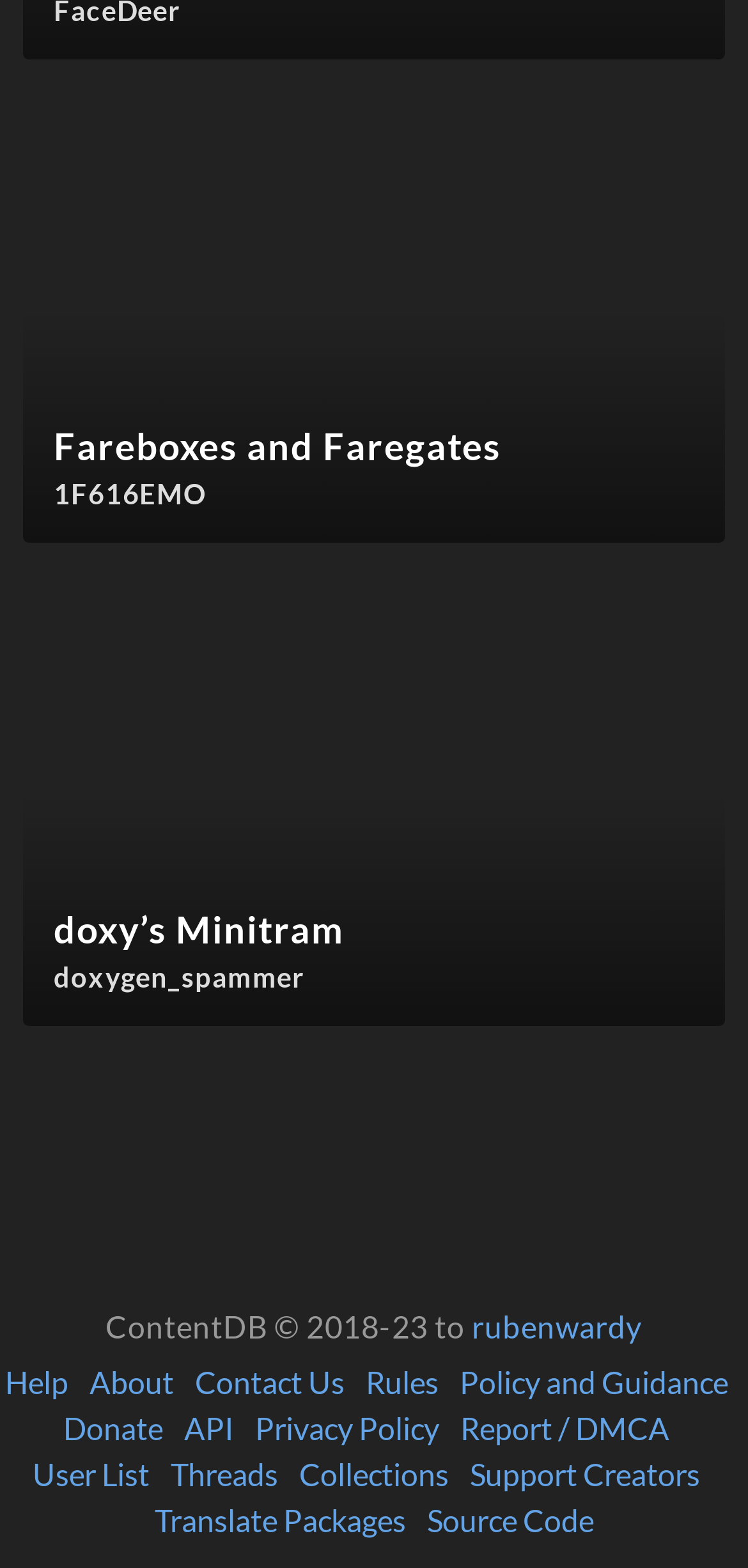How many links are there in the footer?
Refer to the screenshot and deliver a thorough answer to the question presented.

I counted the number of link elements at the bottom of the webpage, starting from 'Help' to 'Source Code', and found 13 links in total.